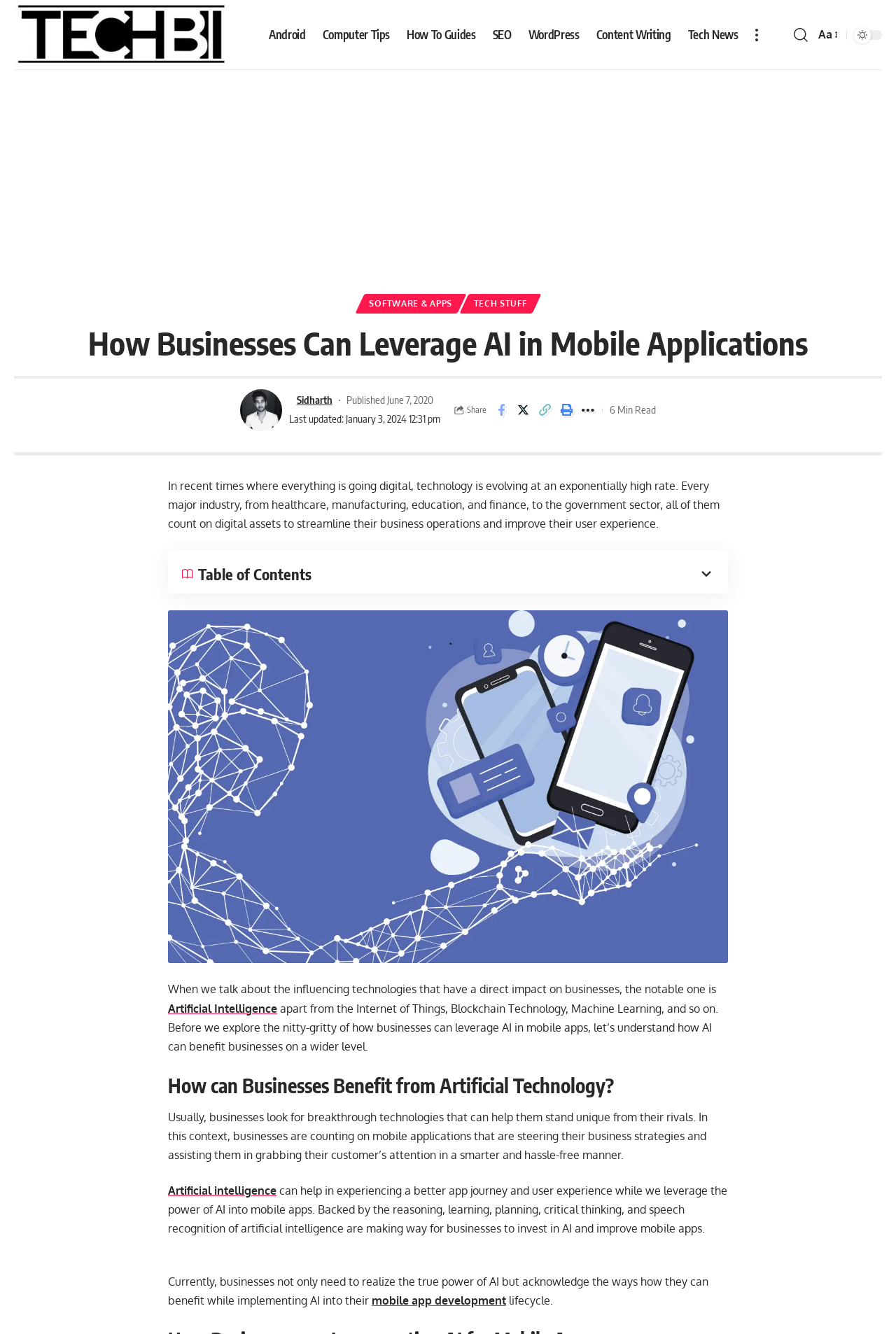What is the text of the first link in the main menu?
Please provide a full and detailed response to the question.

I looked at the navigation element with the description 'main menu' and found the first link element with the text 'Android'.